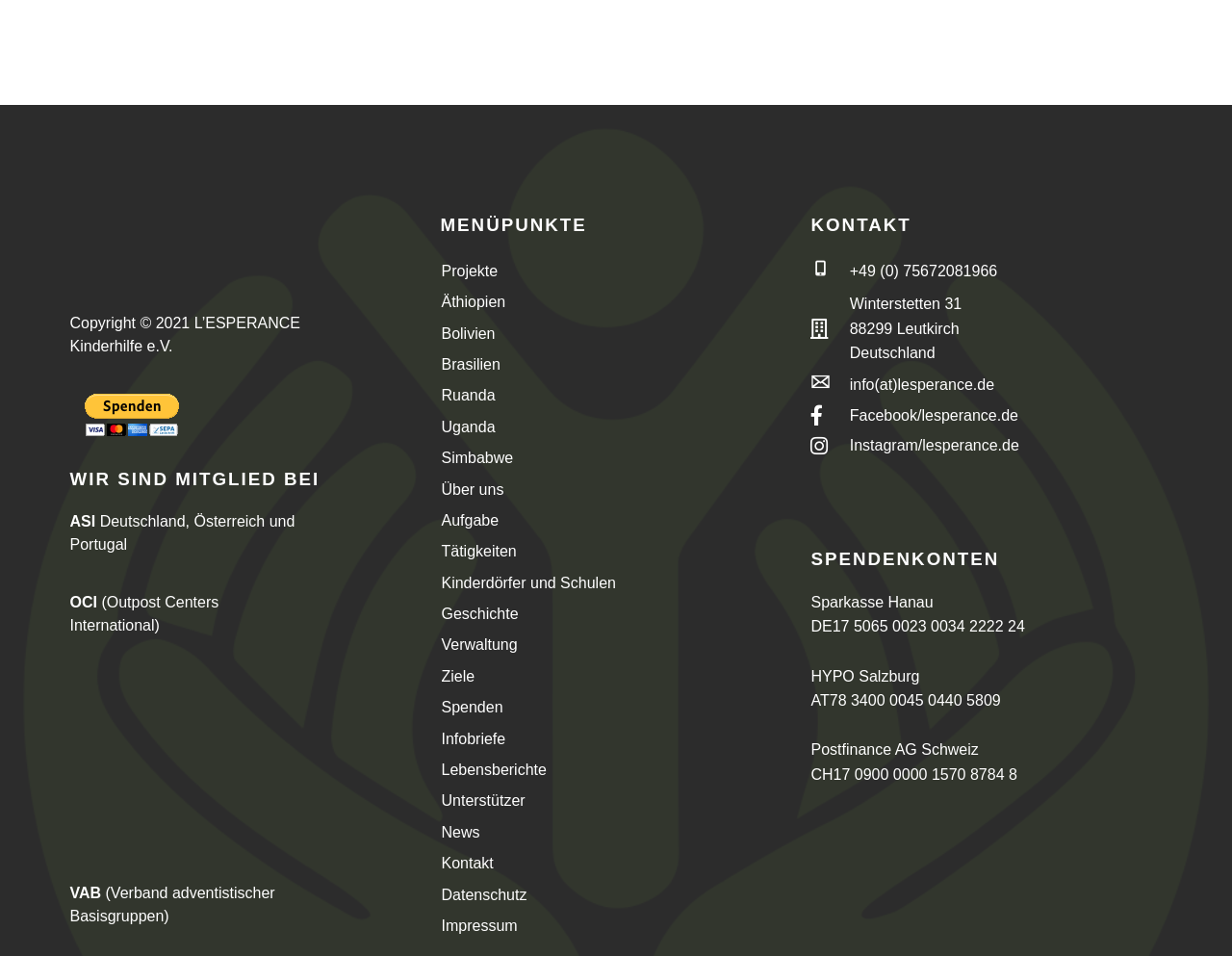Highlight the bounding box coordinates of the element you need to click to perform the following instruction: "Contact us via email."

[0.658, 0.389, 0.943, 0.416]